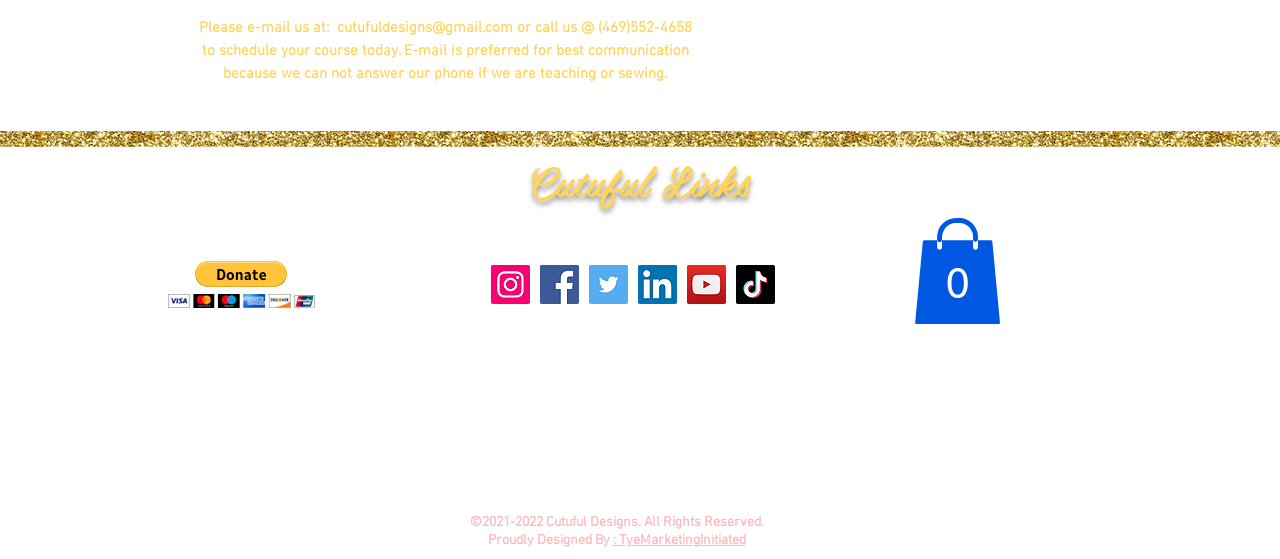Please identify the bounding box coordinates of the region to click in order to complete the given instruction: "Visit Instagram". The coordinates should be four float numbers between 0 and 1, i.e., [left, top, right, bottom].

[0.384, 0.474, 0.414, 0.544]